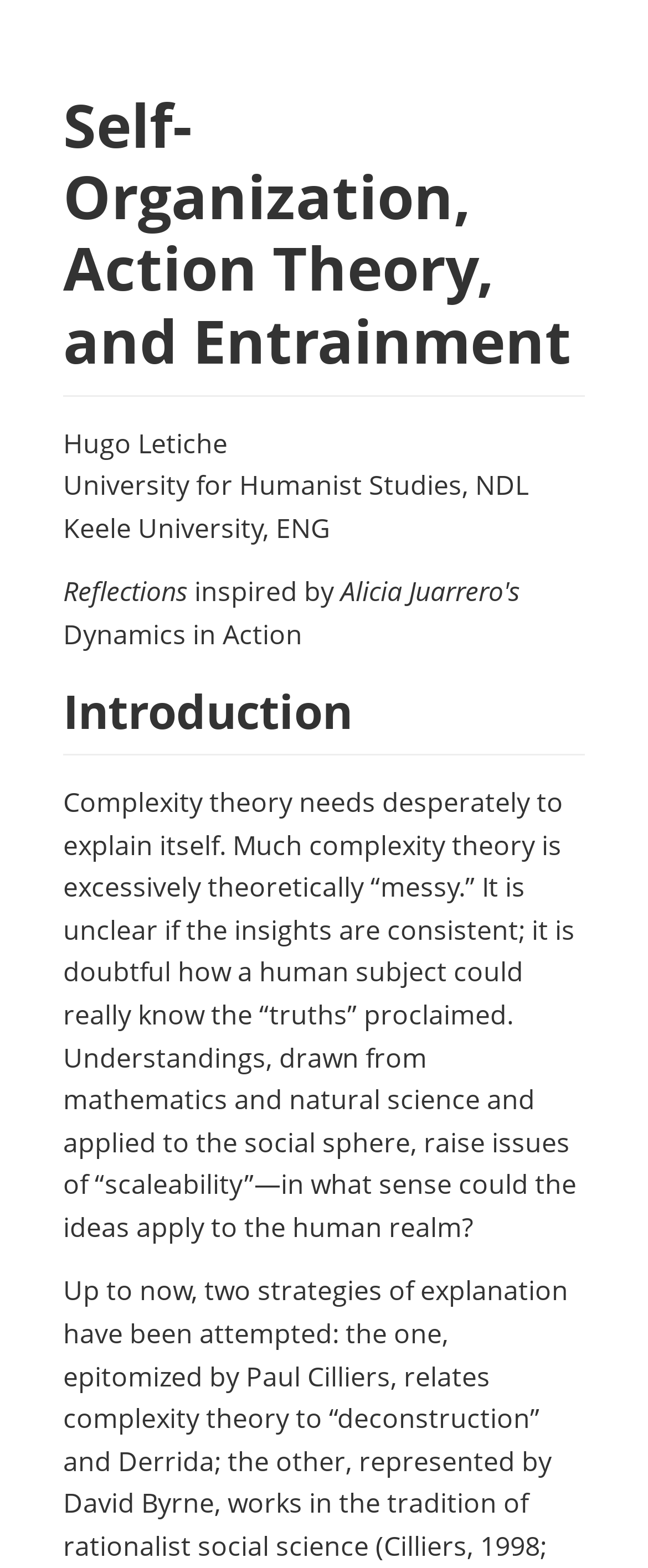What is the title of the first section?
Analyze the image and deliver a detailed answer to the question.

The title of the first section is obtained by looking at the heading element with the text 'Introduction', which is located below the author's information.